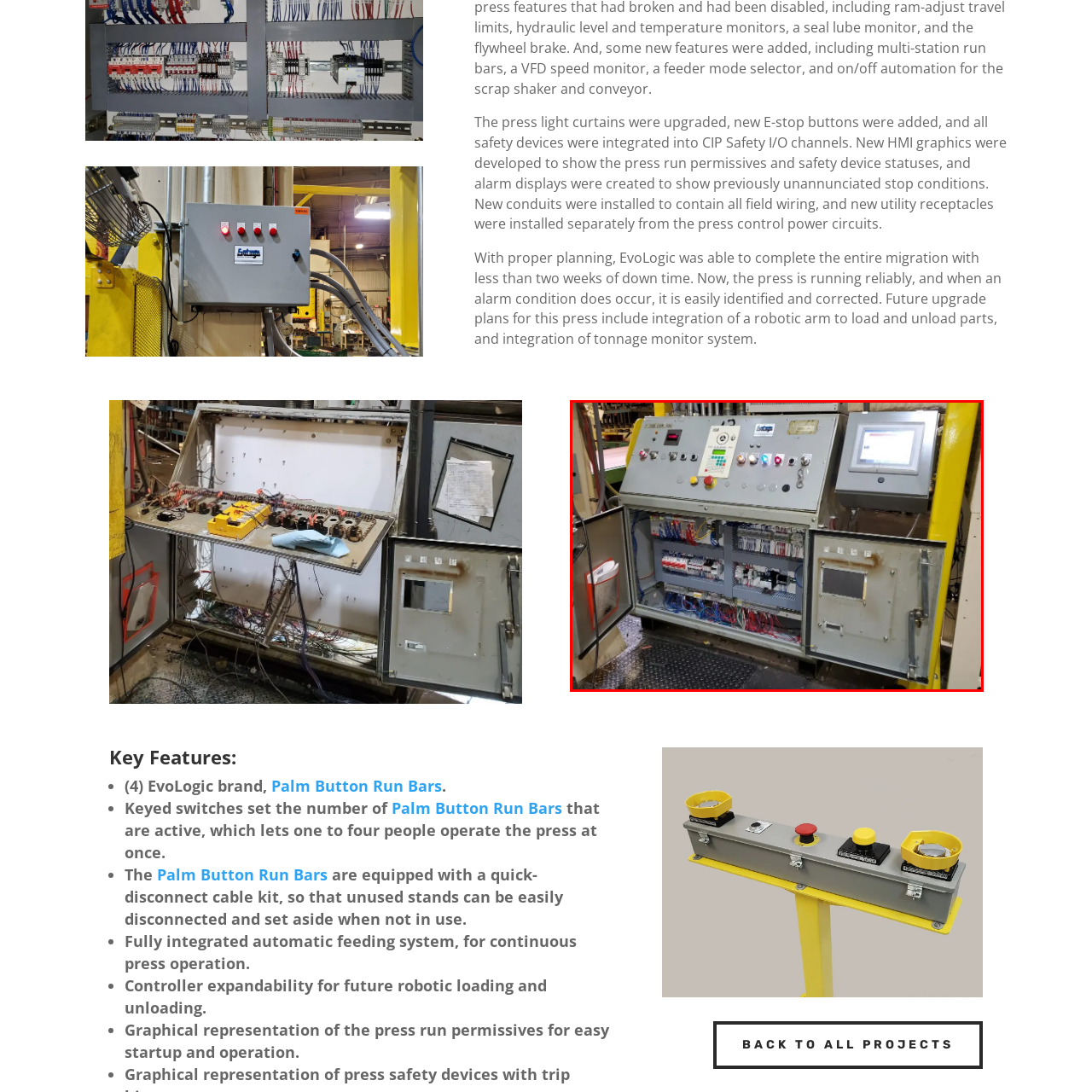Explain in detail what is depicted in the image within the red-bordered box.

This image features a detailed view of an industrial control panel, showcasing both the operational interface and internal wiring components. At the top, a control interface is equipped with various buttons, a numeric keypad, and indicator lights, which facilitate the operation and monitoring of machinery, likely related to press operations. 

To the right, a digital display screen enables users to visualize critical information, probably including machine status and operational parameters. The panel’s lower section is opened to reveal a complex array of wiring and components, neatly organized to ensure efficient maintenance and functionality. 

Noteworthy enhancements, such as the integration of CIP Safety I/O channels and new graphic interfaces, indicate recent upgrades aimed at improving safety and operational efficiency. The entire setup exemplifies modern engineering efforts to enhance production capabilities while ensuring reliable alarm conditions and performance monitoring.